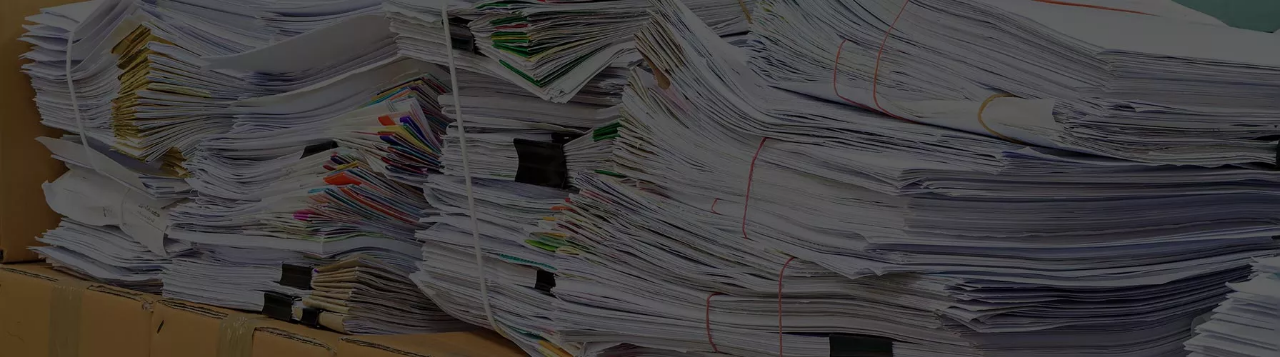Offer an in-depth caption for the image.

The image depicts a large, disorganized stack of papers, showcasing a chaotic accumulation of documents. This visual represents the challenges faced by medical practices and healthcare facilities dealing with extensive paper records. The haphazard arrangement of files suggests the need for effective document management solutions, particularly in the context of medical record scanning and storage services offered by companies like Record Nations in Lexington, KY. With services that streamline the conversion of physical records into digital formats, healthcare providers can enhance their operational efficiency while ensuring compliance with regulations governing personal health information (PHI).